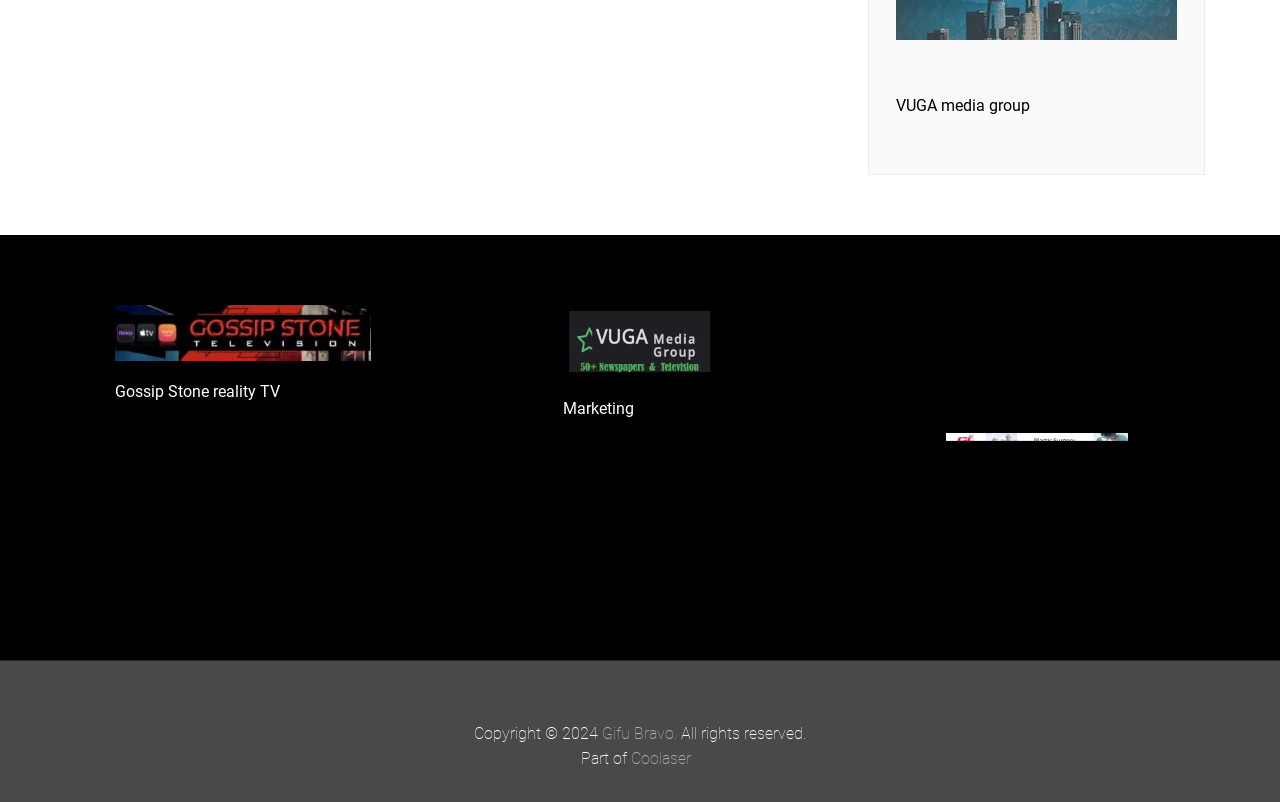What is the name of the media group?
Provide a detailed and well-explained answer to the question.

I found the answer by looking at the link with the text 'VUGA media group' which is a child element of the figcaption element with no text.